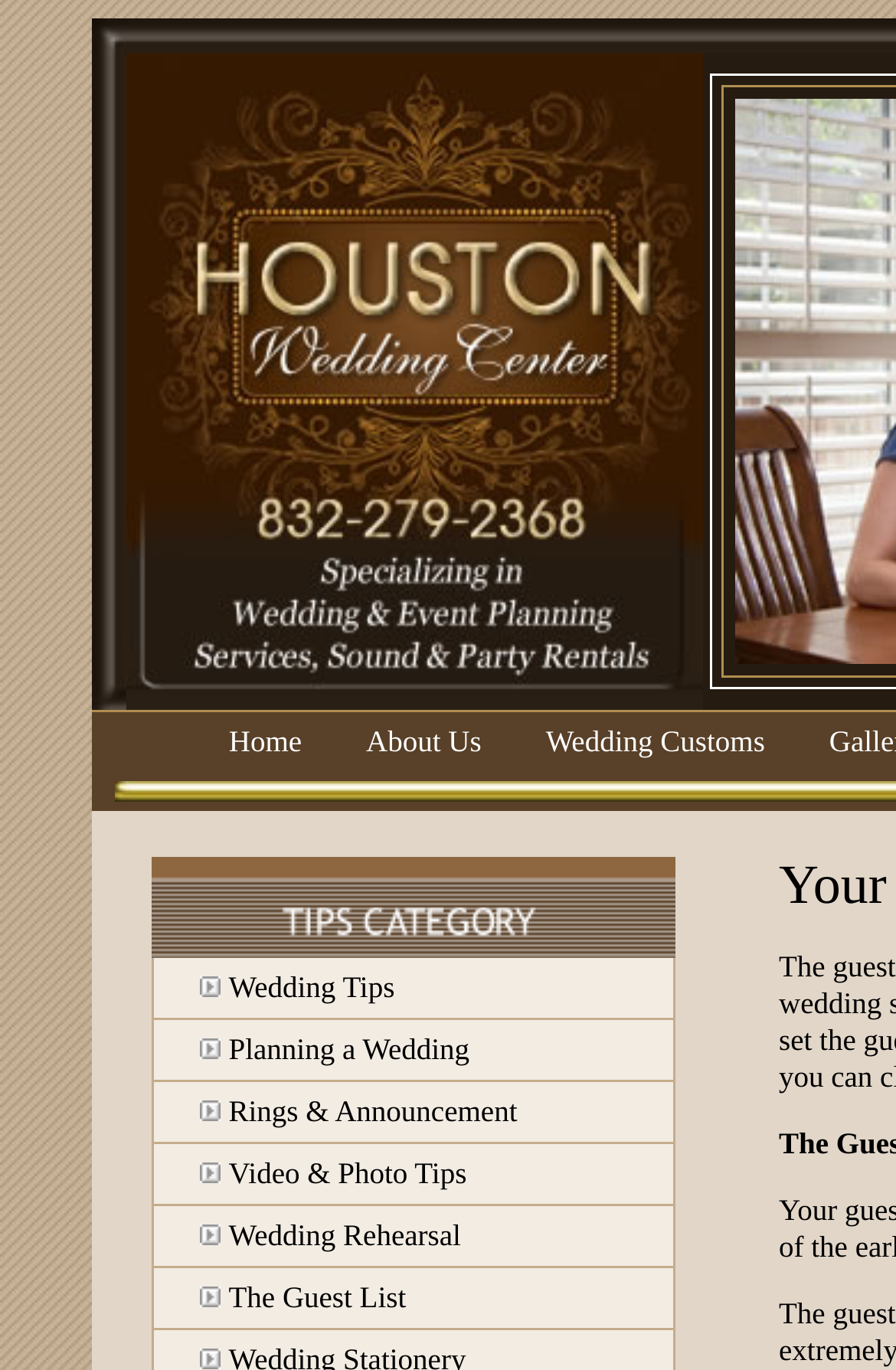Find the bounding box coordinates of the element you need to click on to perform this action: 'Learn about 'Rings & Announcement''. The coordinates should be represented by four float values between 0 and 1, in the format [left, top, right, bottom].

[0.255, 0.798, 0.577, 0.823]